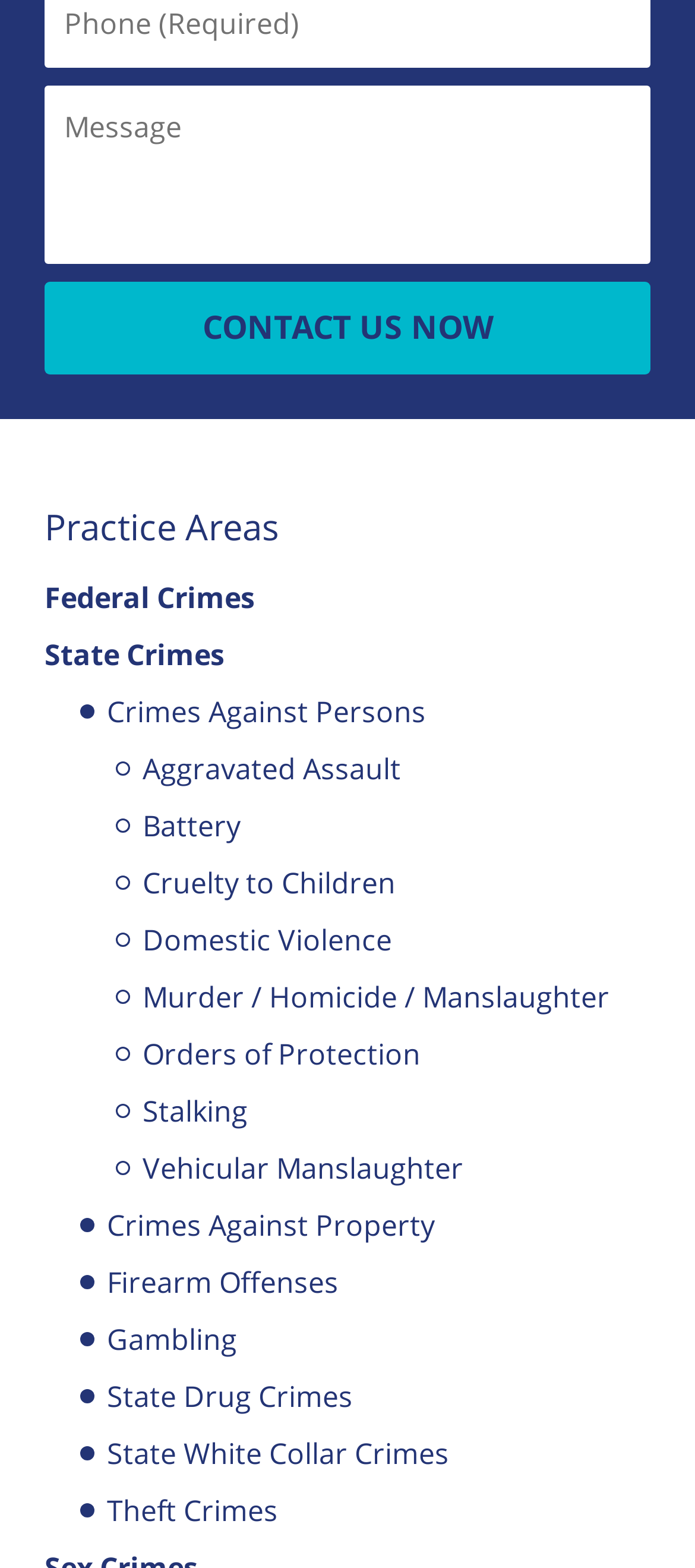What is the topic of the webpage?
Please provide a full and detailed response to the question.

The webpage appears to be a law firm's website, and it lists various types of crimes and practice areas, indicating that the topic of the webpage is criminal law and the legal services offered by the firm.